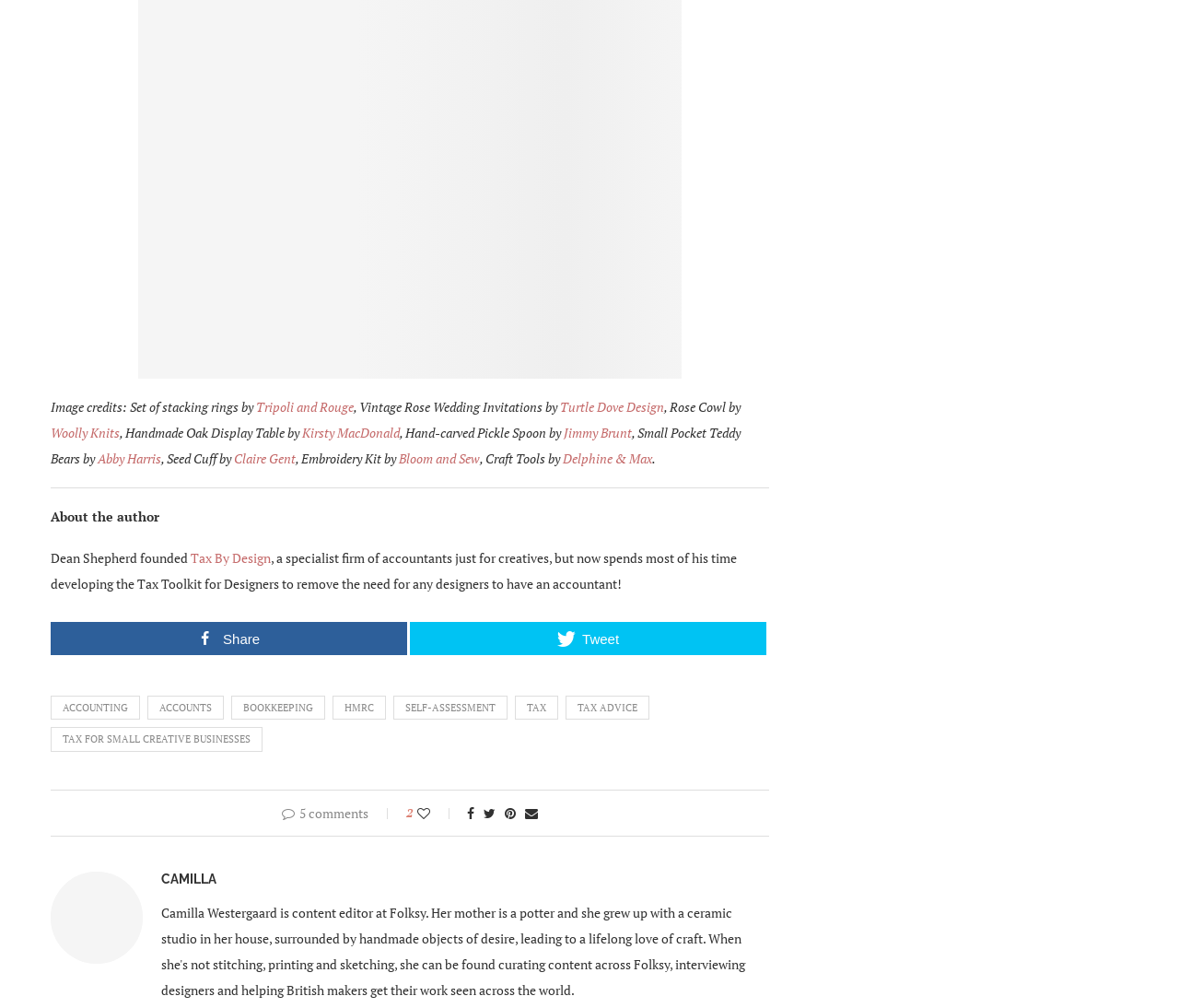Please determine the bounding box coordinates, formatted as (top-left x, top-left y, bottom-right x, bottom-right y), with all values as floating point numbers between 0 and 1. Identify the bounding box of the region described as: Share

[0.043, 0.617, 0.345, 0.65]